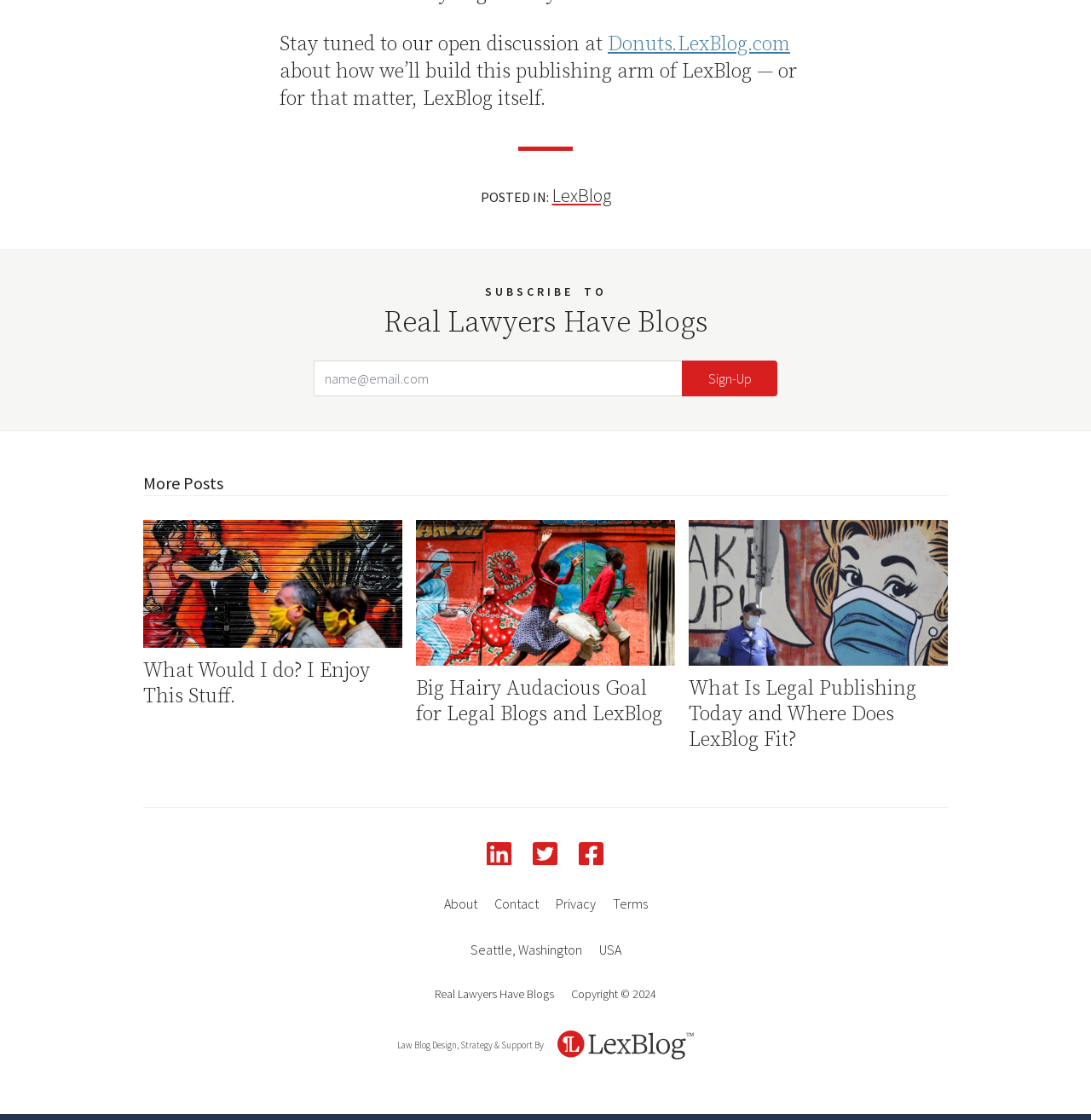Identify the bounding box coordinates of the clickable region necessary to fulfill the following instruction: "Follow on LinkedIn". The bounding box coordinates should be four float numbers between 0 and 1, i.e., [left, top, right, bottom].

[0.446, 0.752, 0.47, 0.773]